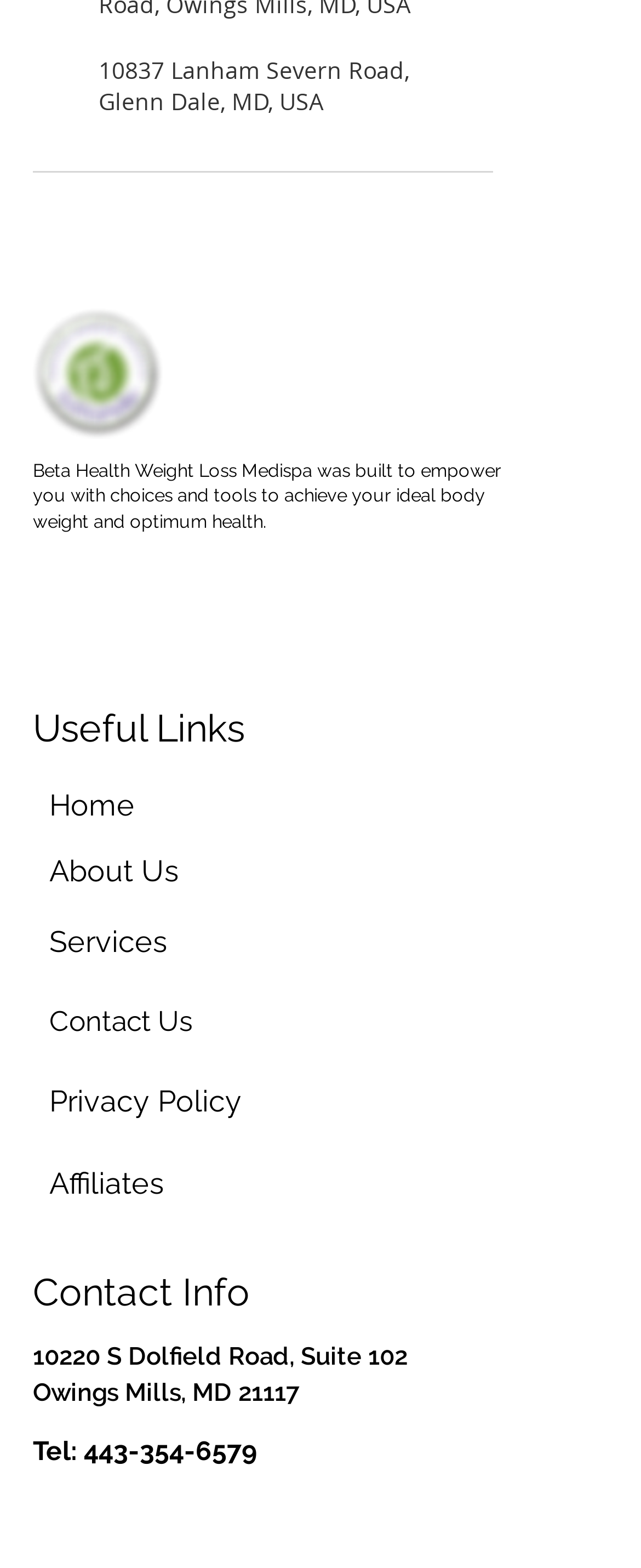Bounding box coordinates are specified in the format (top-left x, top-left y, bottom-right x, bottom-right y). All values are floating point numbers bounded between 0 and 1. Please provide the bounding box coordinate of the region this sentence describes: Services

[0.077, 0.59, 0.262, 0.612]